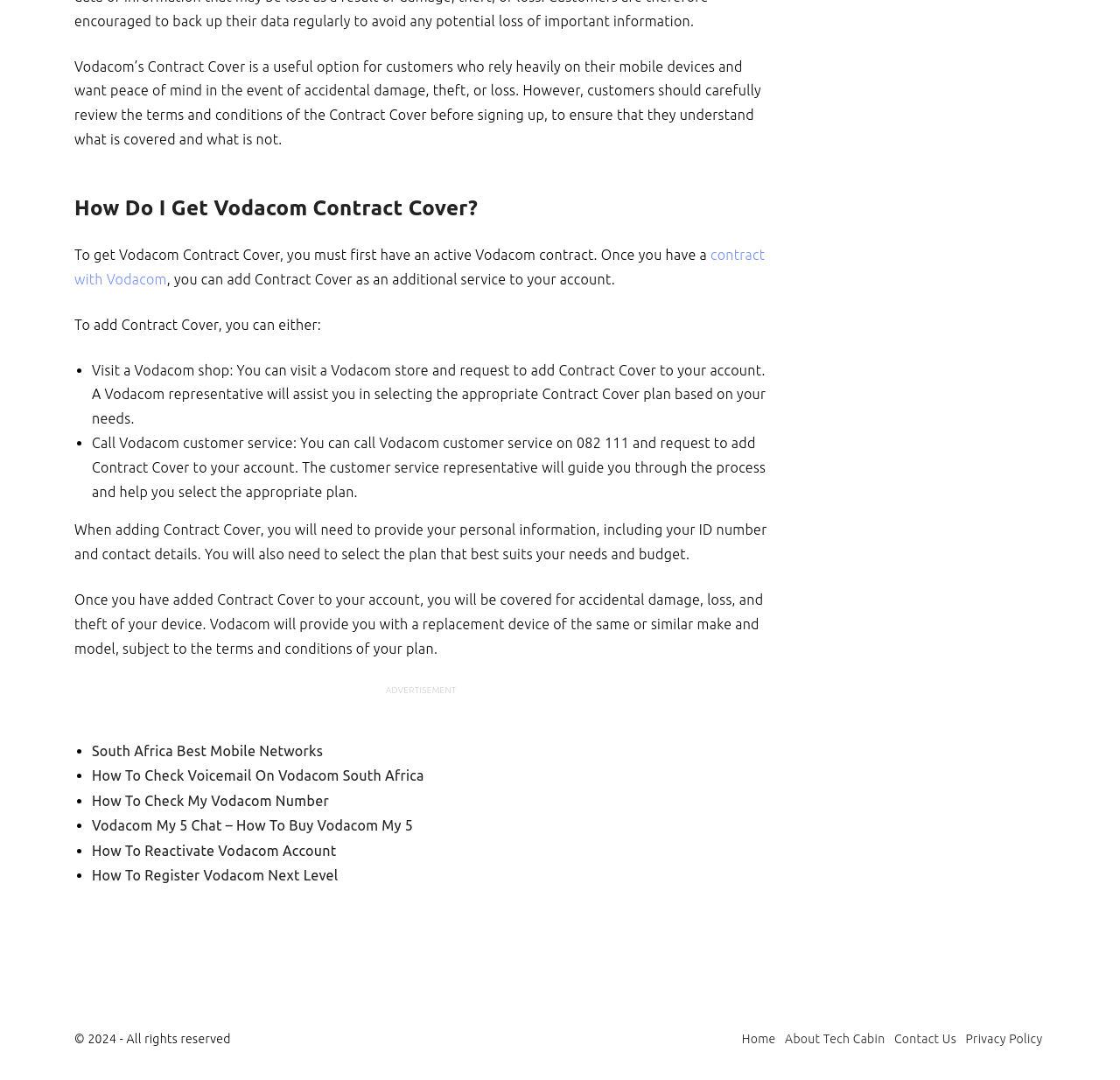Find the bounding box coordinates of the element's region that should be clicked in order to follow the given instruction: "Check 'How To Check My Vodacom Number'". The coordinates should consist of four float numbers between 0 and 1, i.e., [left, top, right, bottom].

[0.082, 0.734, 0.294, 0.749]